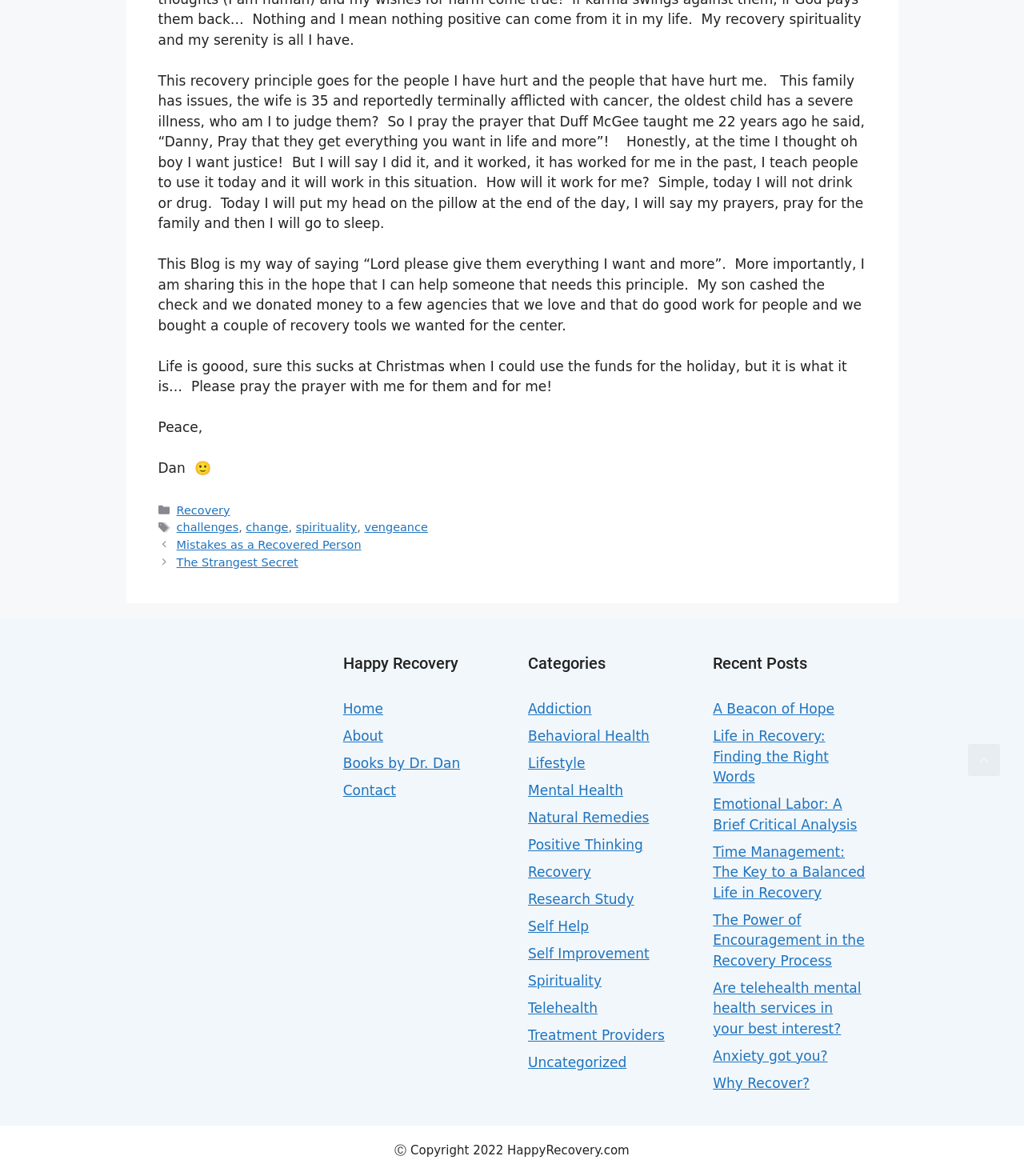What is the author's name?
Based on the image, answer the question with as much detail as possible.

The author's name is mentioned at the end of the blog post, where it says 'Peace, Dan :)'.